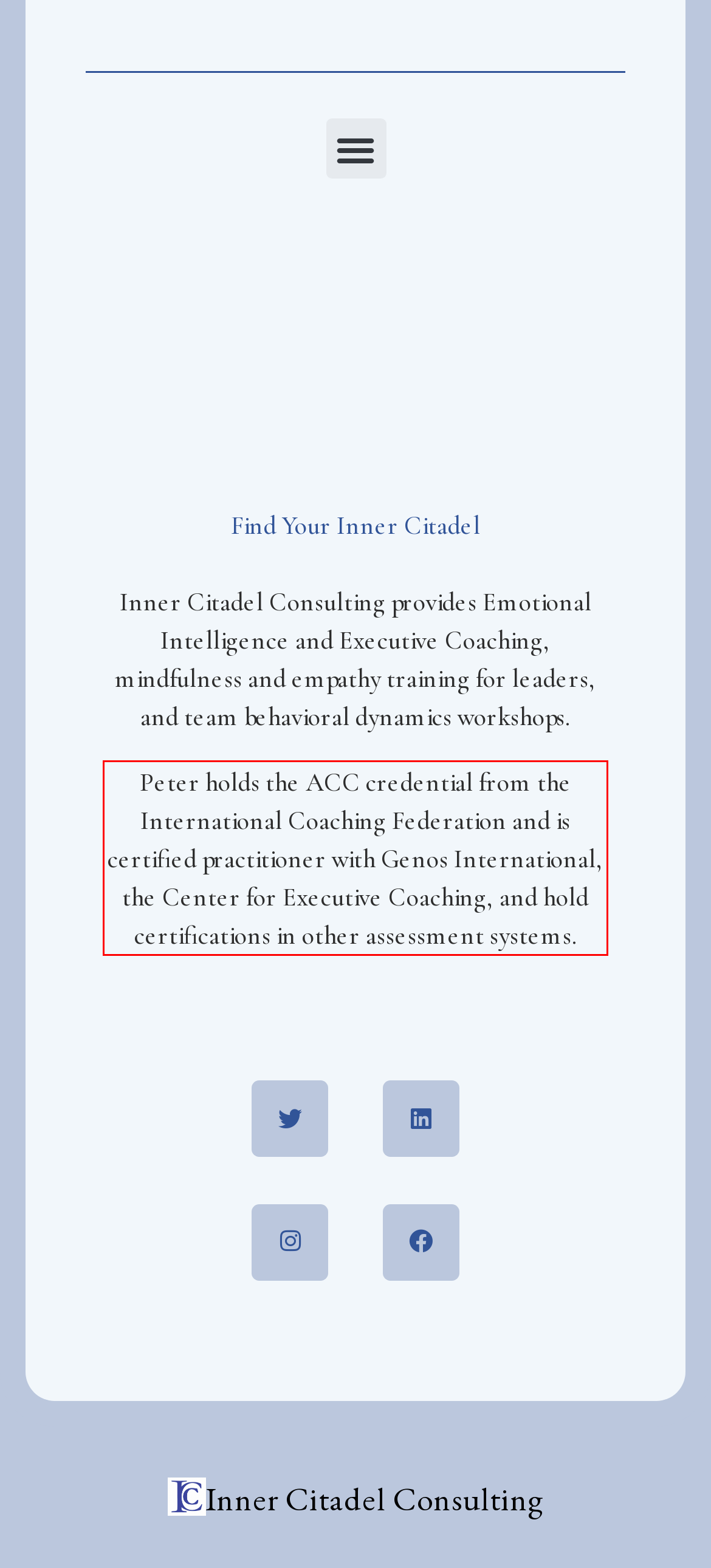Given a screenshot of a webpage containing a red bounding box, perform OCR on the text within this red bounding box and provide the text content.

Peter holds the ACC credential from the International Coaching Federation and is certified practitioner with Genos International, the Center for Executive Coaching, and hold certifications in other assessment systems.